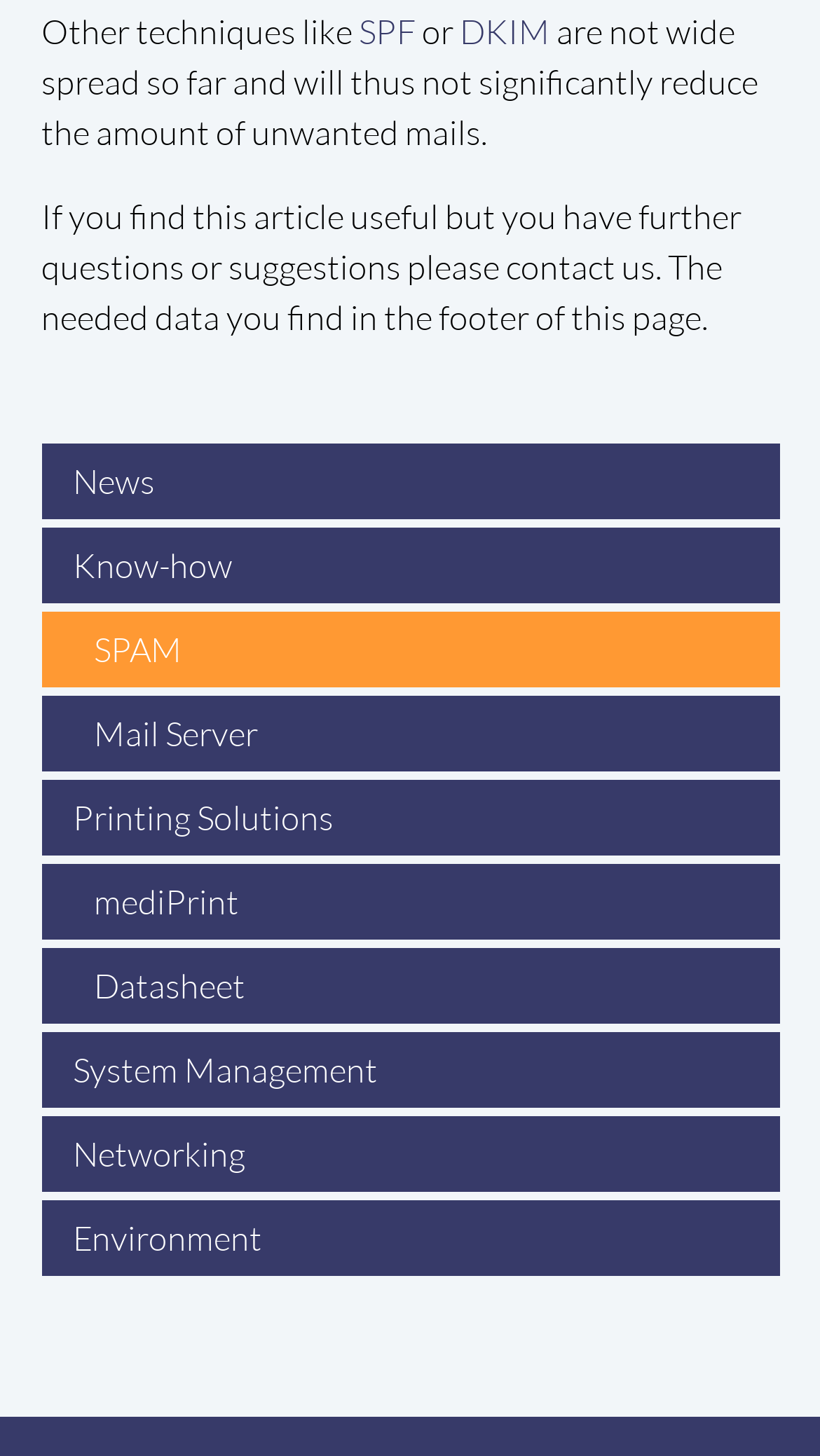What is the purpose of the article? Observe the screenshot and provide a one-word or short phrase answer.

To provide information